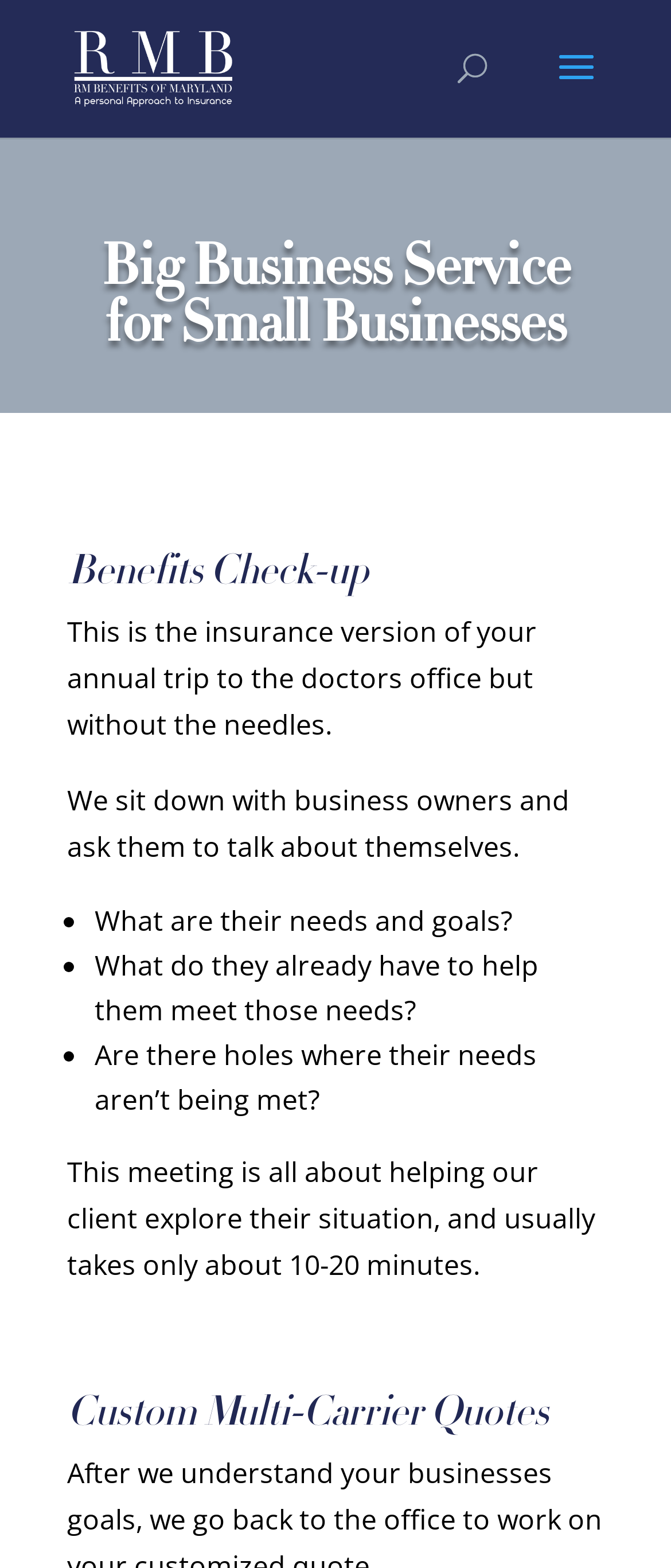What is the name of the service provided?
Look at the image and provide a detailed response to the question.

The name of the service provided can be found in the heading that says 'Benefits Check-up', which is located below the main heading of the webpage.